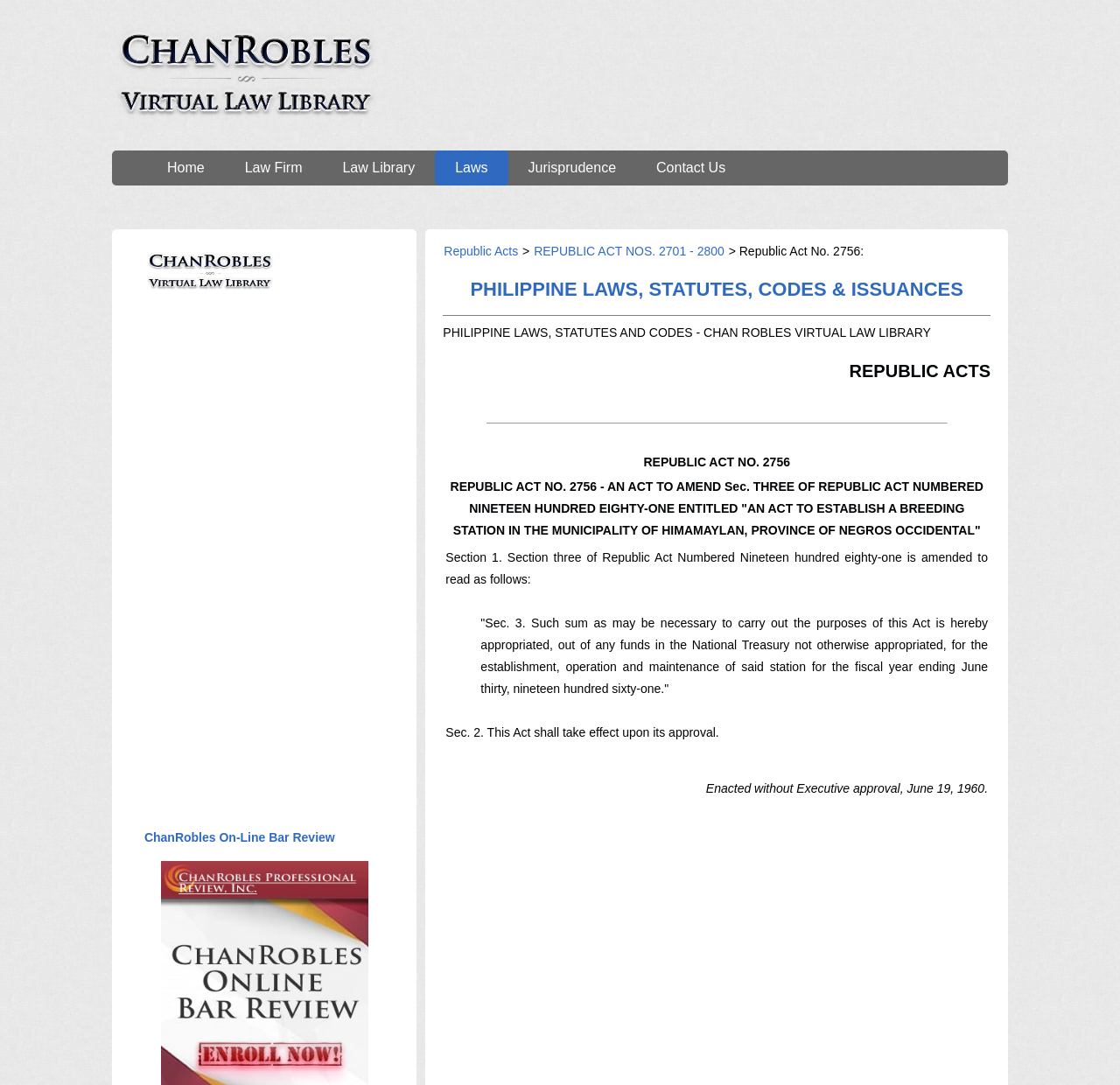Look at the image and write a detailed answer to the question: 
What is the title of the Republic Act?

I found the answer by looking at the static text element 'REPUBLIC ACT NO. 2756' which is located at [0.575, 0.42, 0.705, 0.433]. This text is likely to be the title of the Republic Act.